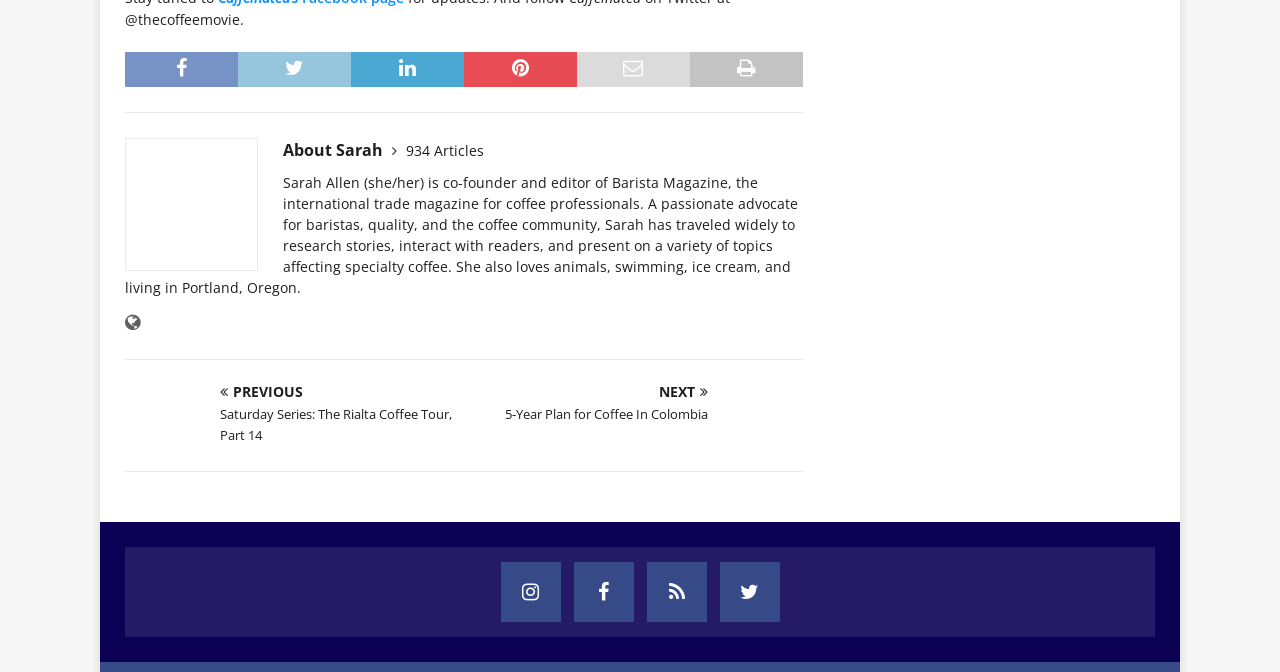Please find the bounding box coordinates of the element that you should click to achieve the following instruction: "Read next article". The coordinates should be presented as four float numbers between 0 and 1: [left, top, right, bottom].

[0.369, 0.573, 0.627, 0.632]